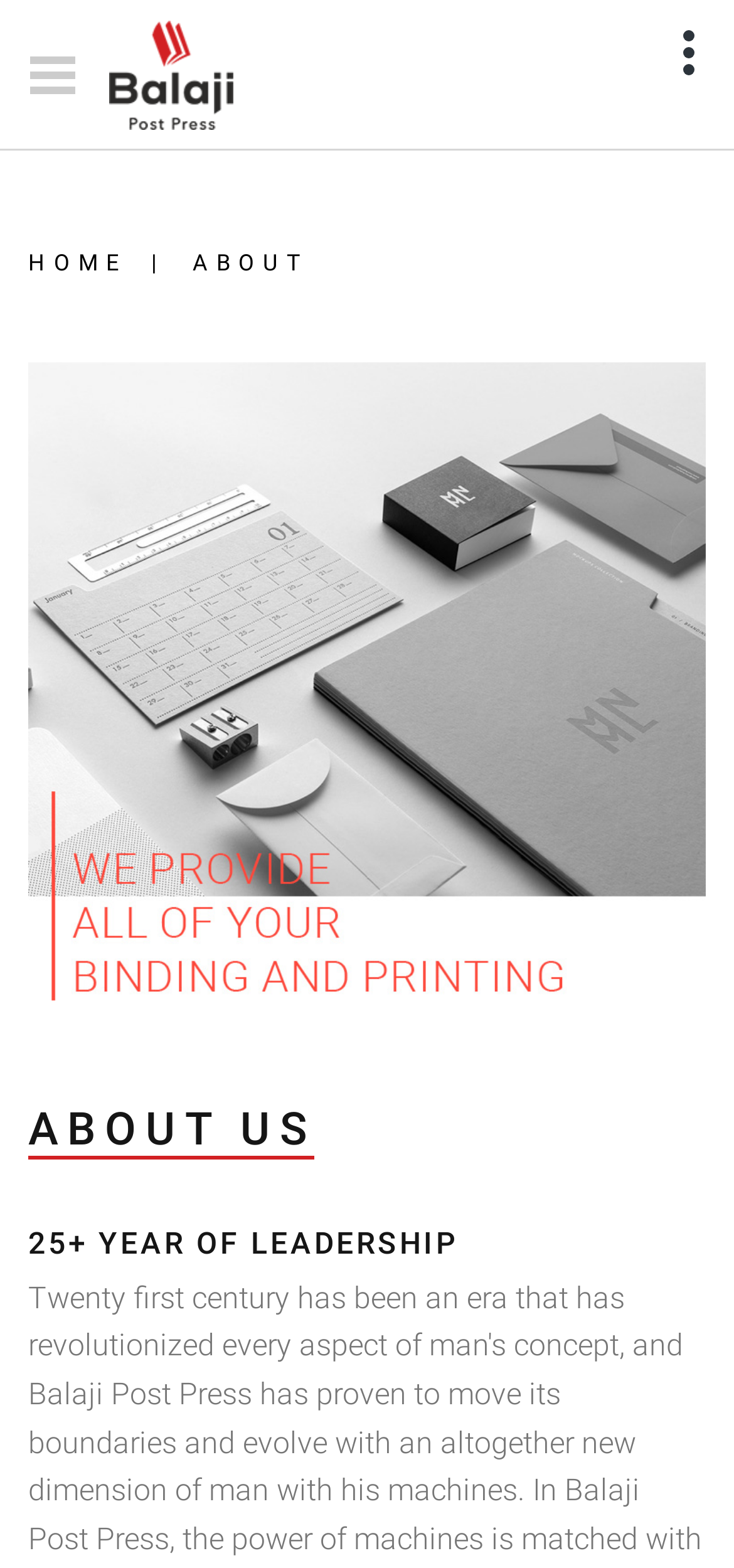Given the webpage screenshot, identify the bounding box of the UI element that matches this description: "Home".

[0.038, 0.16, 0.175, 0.176]